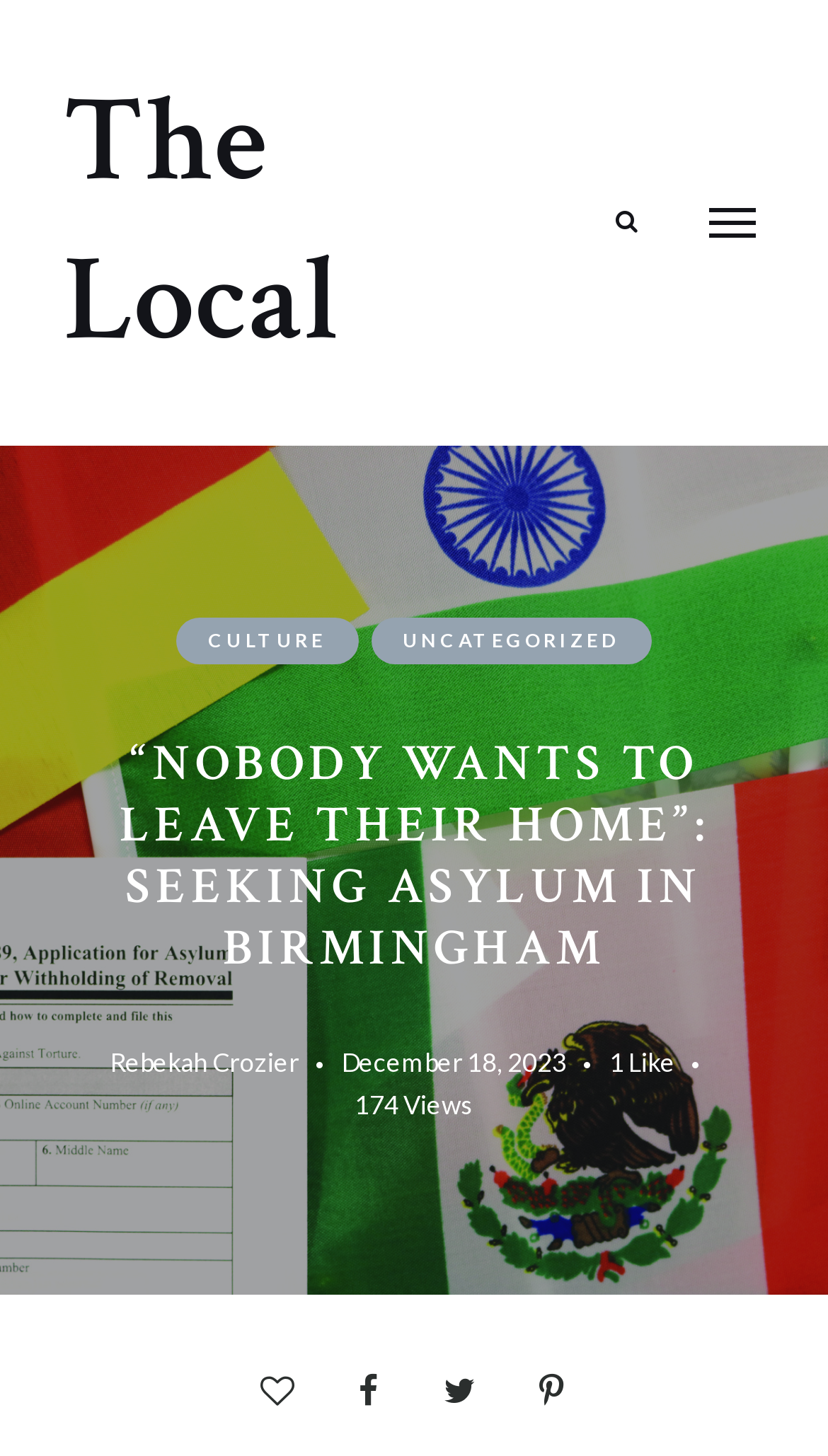Using the details in the image, give a detailed response to the question below:
What is the date of the article?

I found the date of the article by looking at the links below the main heading, and I saw the link 'December 18, 2023' which indicates the date the article was published.